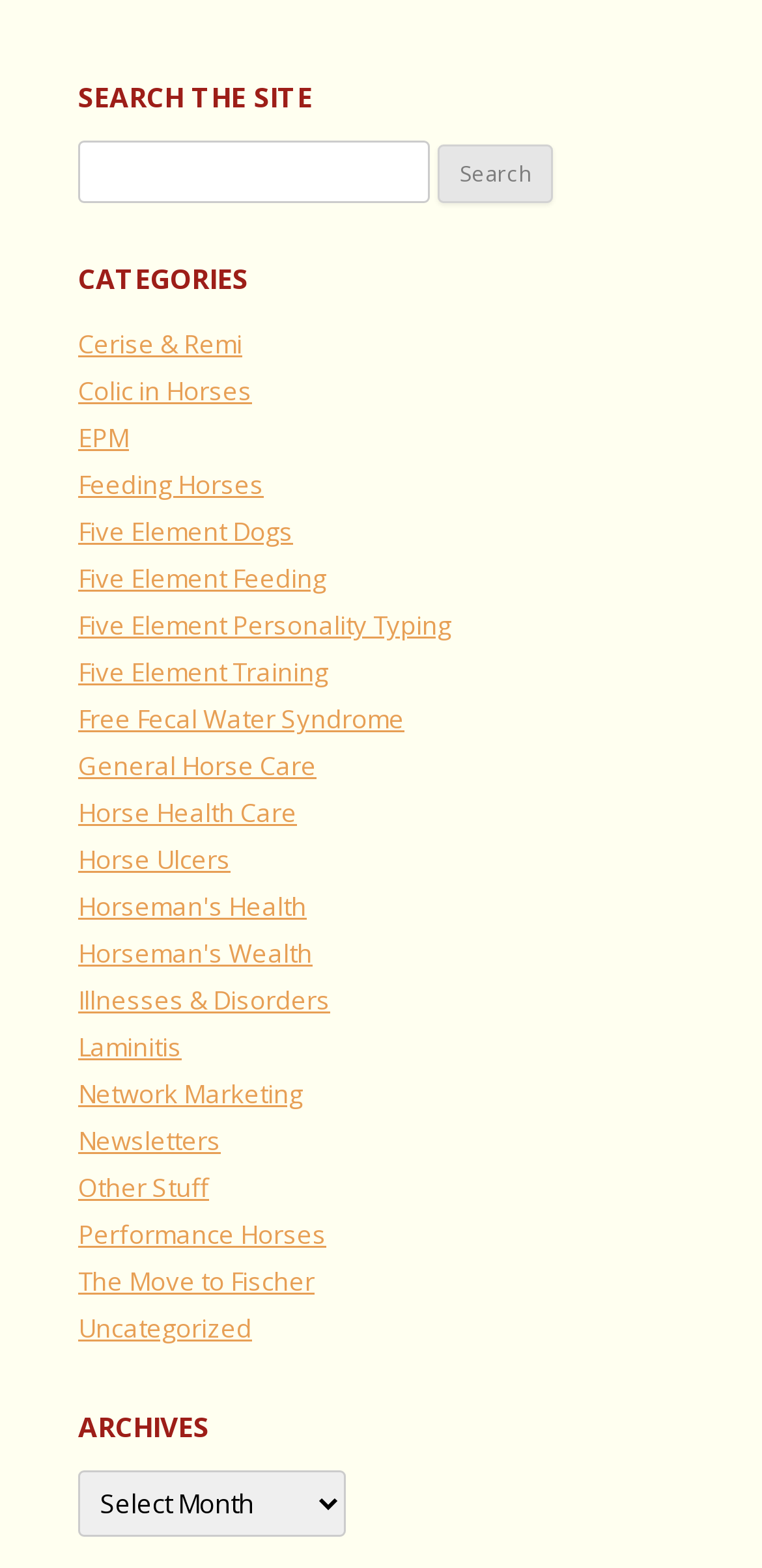Determine the bounding box coordinates for the clickable element required to fulfill the instruction: "Click on the category 'Cerise & Remi'". Provide the coordinates as four float numbers between 0 and 1, i.e., [left, top, right, bottom].

[0.103, 0.209, 0.318, 0.231]